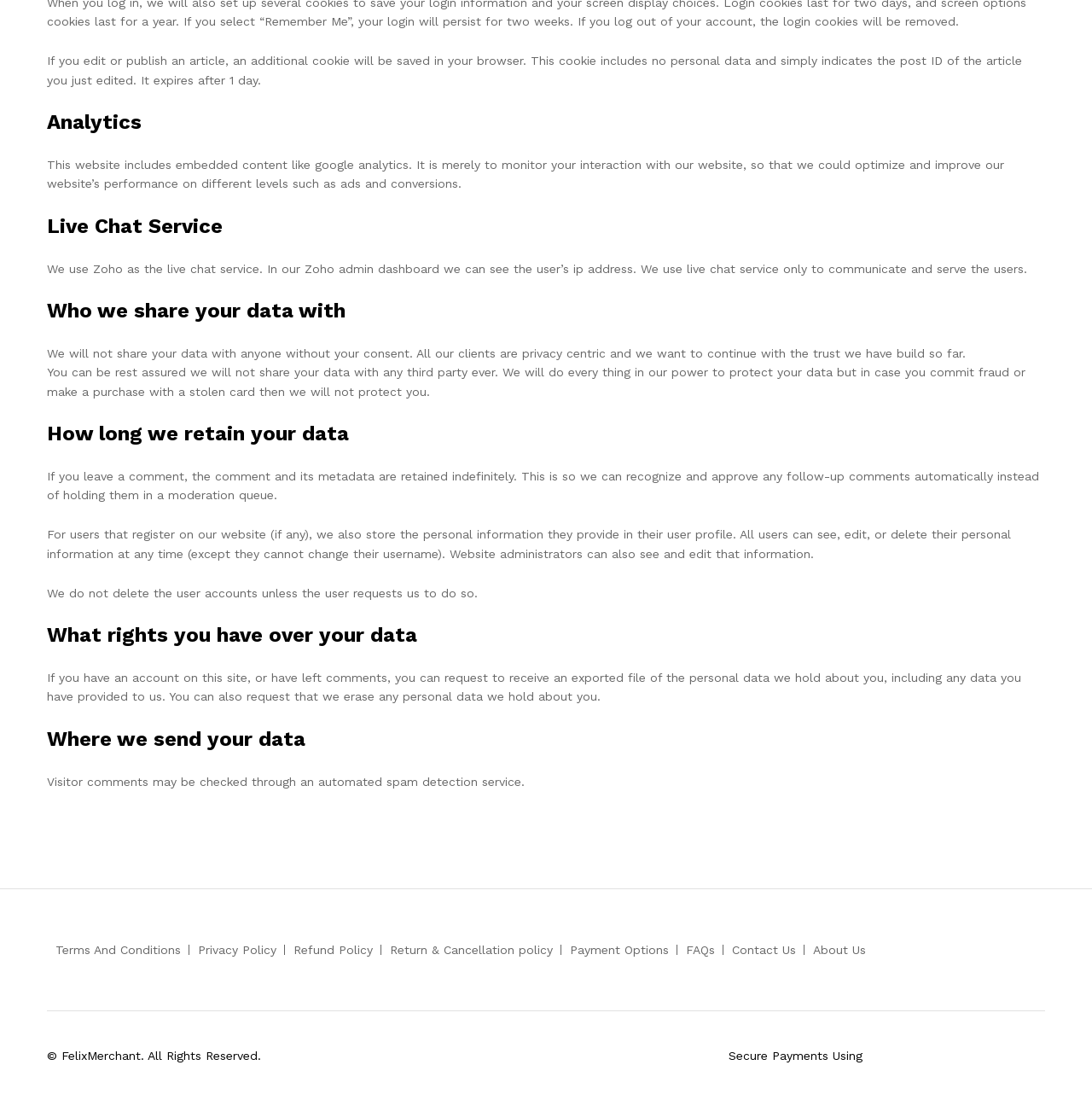Specify the bounding box coordinates for the region that must be clicked to perform the given instruction: "Click on Marie Chabert's profile".

None